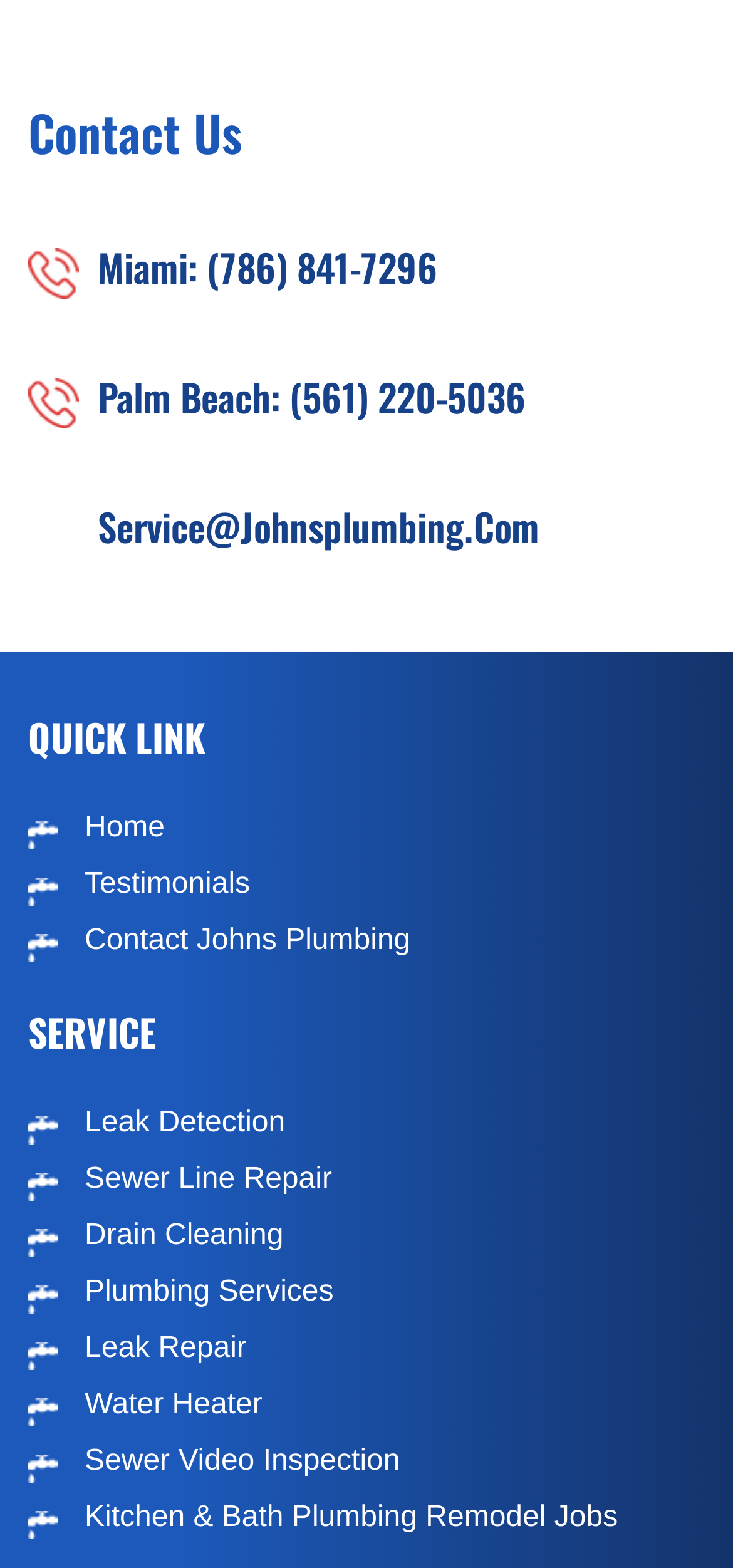Based on the image, provide a detailed response to the question:
What is the email address for service?

I found the email address for service by looking at the link element with the text 'Call 9549941167 For Service Service@Johnsplumbing.Com' which is located at the top of the page.